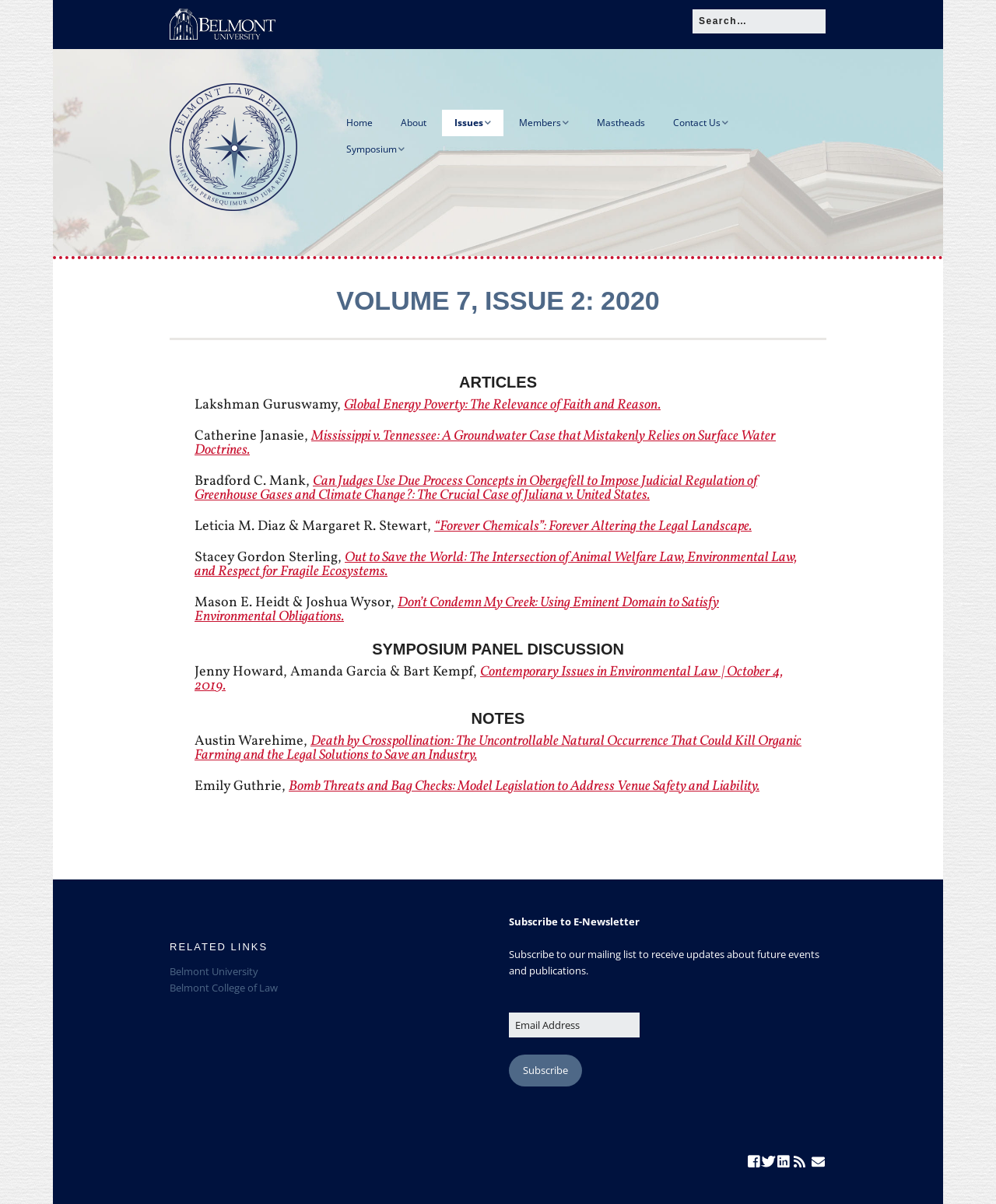Using the image as a reference, answer the following question in as much detail as possible:
What is the purpose of the textbox at the bottom of the webpage?

I found a textbox at the bottom of the webpage with a label 'Subscribe to our mailing list to receive updates about future events and publications.' This suggests that the purpose of the textbox is to subscribe to a newsletter.